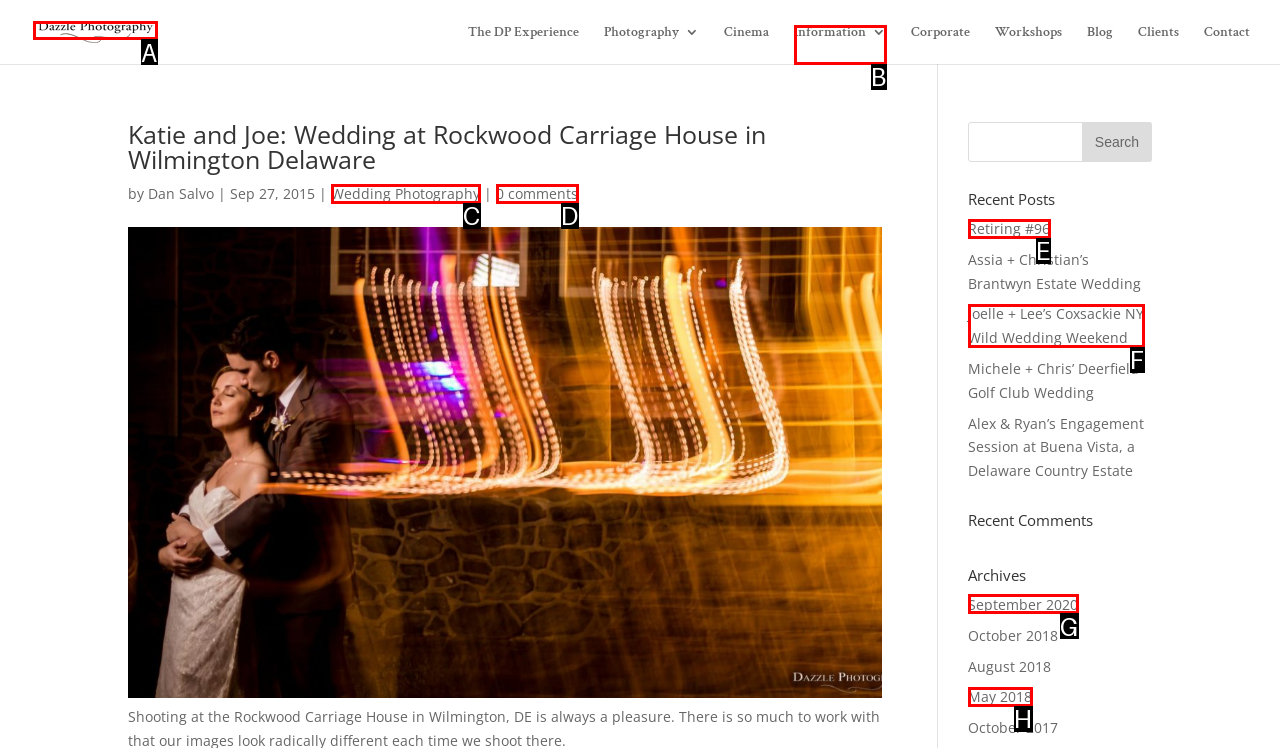Point out the correct UI element to click to carry out this instruction: Visit Dazzle Photography website
Answer with the letter of the chosen option from the provided choices directly.

A